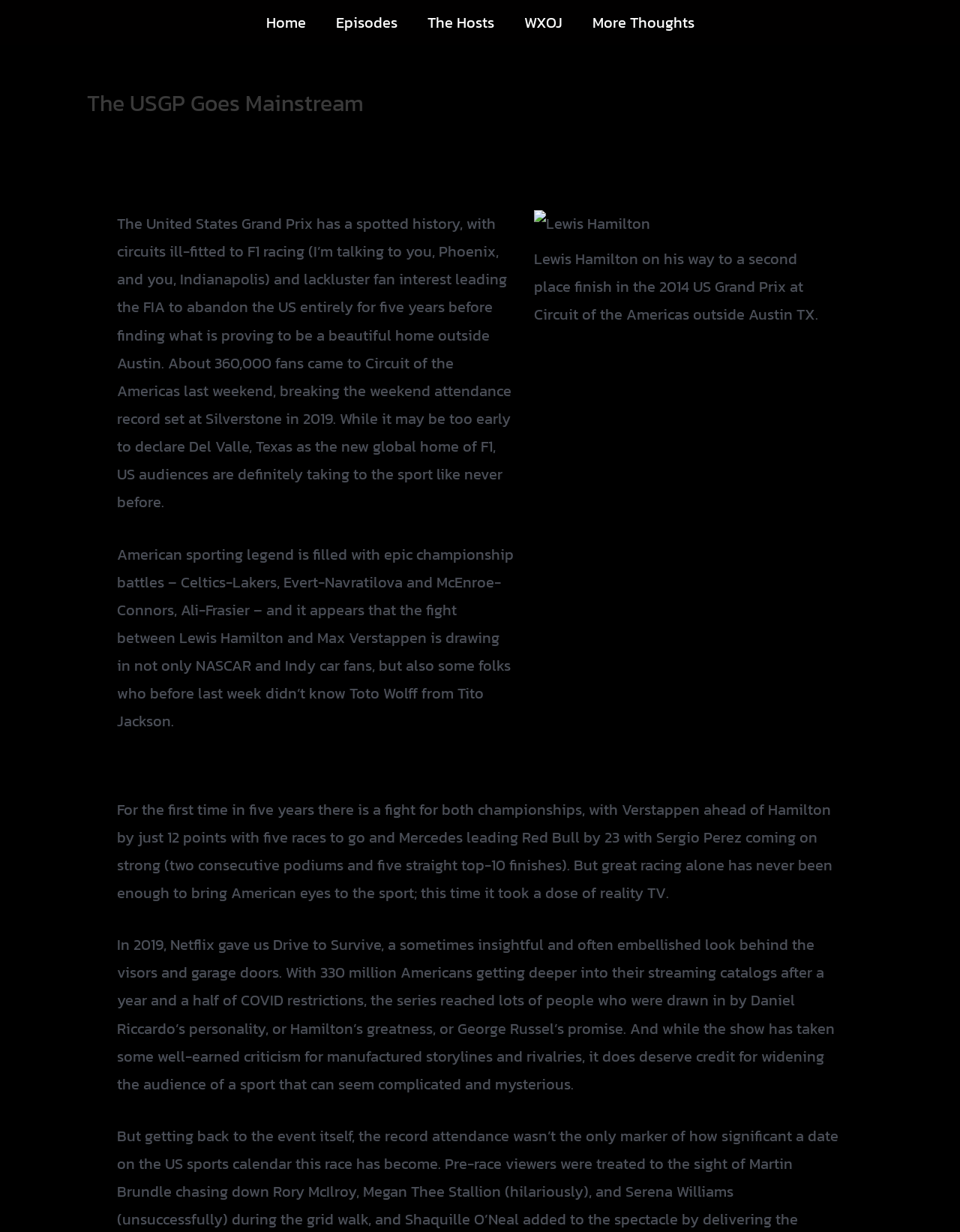Where was the 2014 US Grand Prix held?
Look at the screenshot and respond with a single word or phrase.

Circuit of the Americas